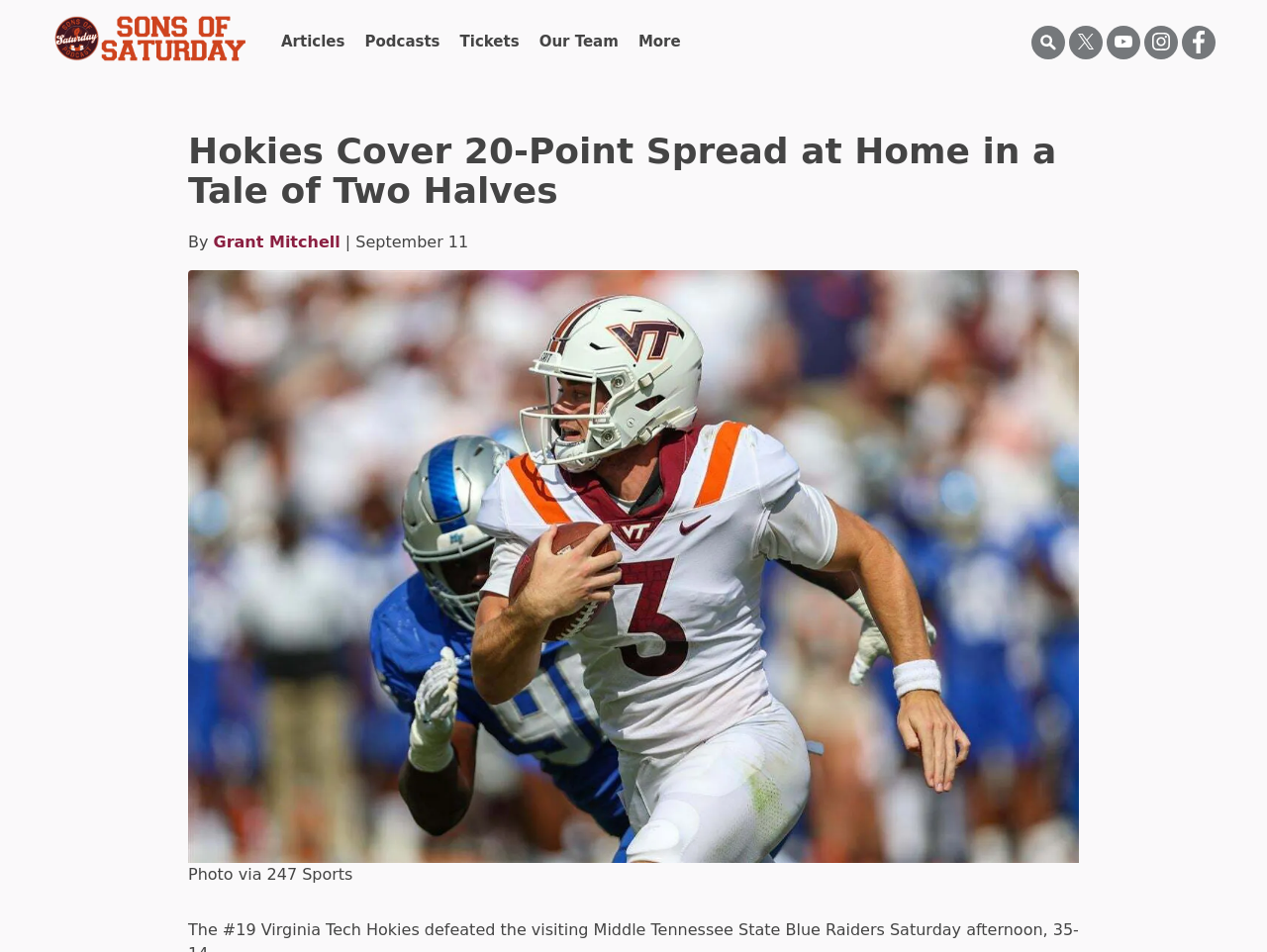Provide a one-word or brief phrase answer to the question:
How many links are in the top navigation bar?

5